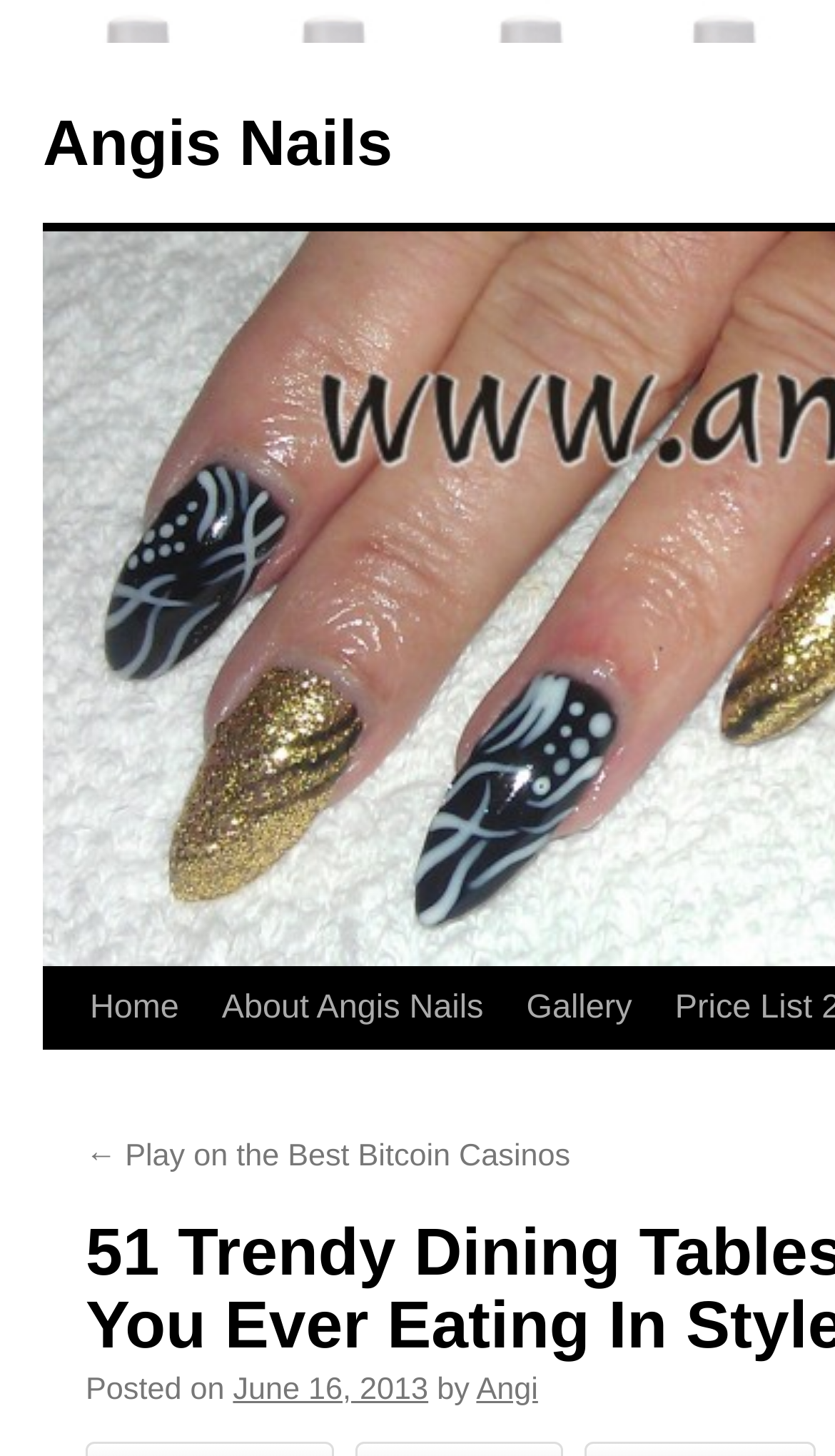Can you show the bounding box coordinates of the region to click on to complete the task described in the instruction: "visit the author Angi's page"?

[0.57, 0.942, 0.644, 0.966]